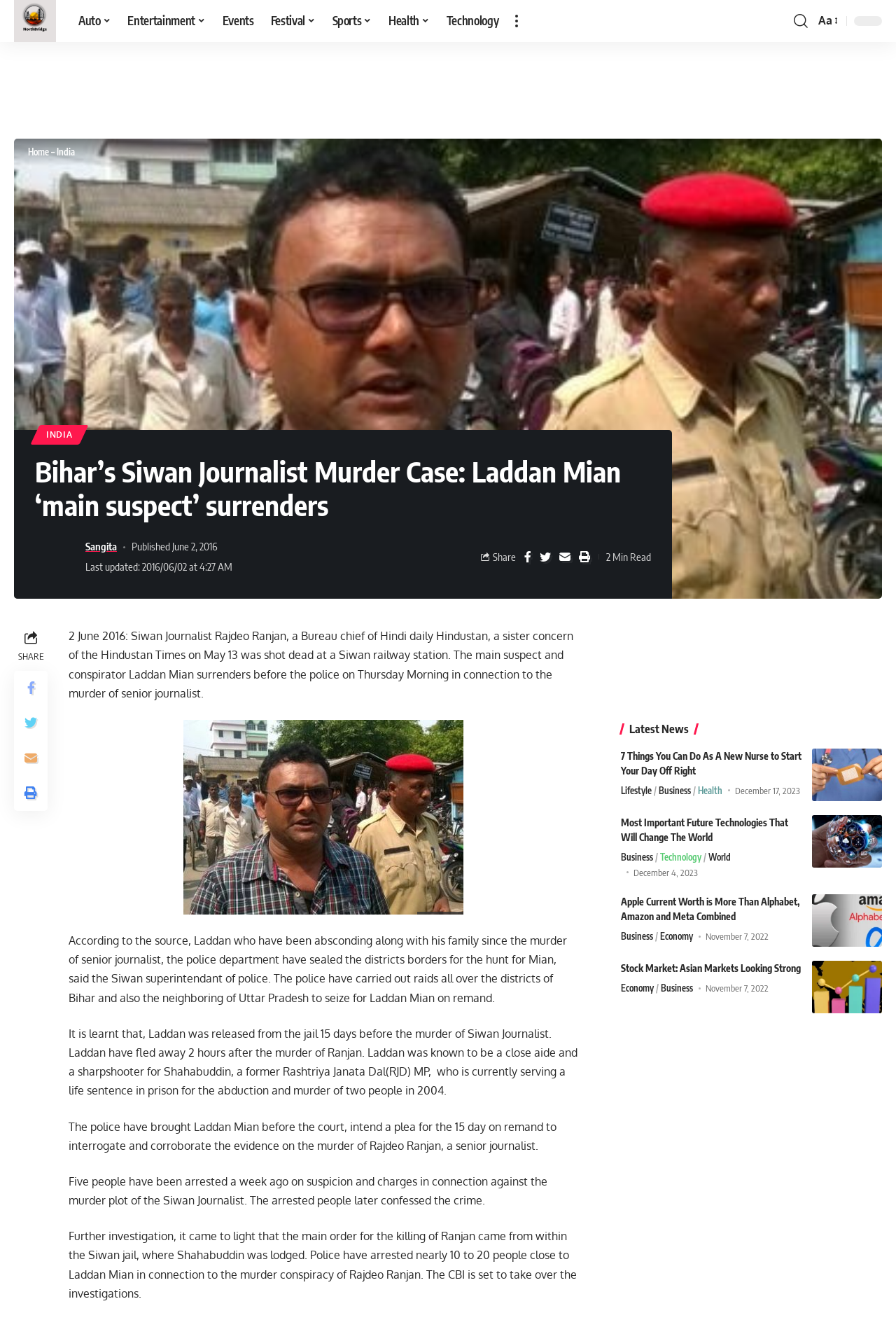Determine the bounding box coordinates for the area that needs to be clicked to fulfill this task: "Check the recent posts". The coordinates must be given as four float numbers between 0 and 1, i.e., [left, top, right, bottom].

None